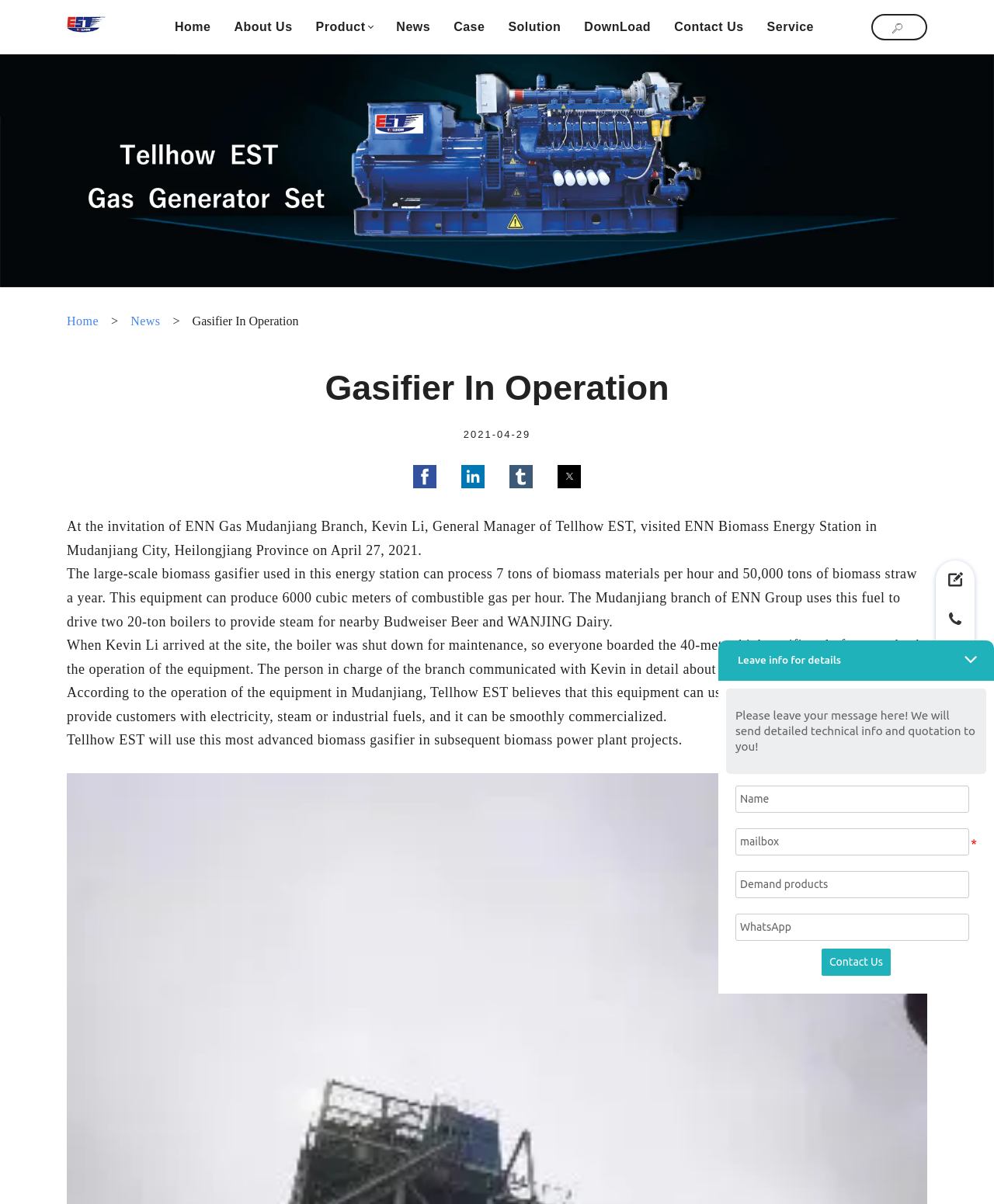What is the purpose of the equipment in Mudanjiang?
Refer to the image and provide a detailed answer to the question.

The equipment in Mudanjiang uses fuel to drive two 20-ton boilers to provide steam for nearby Budweiser Beer and WANJING Dairy.